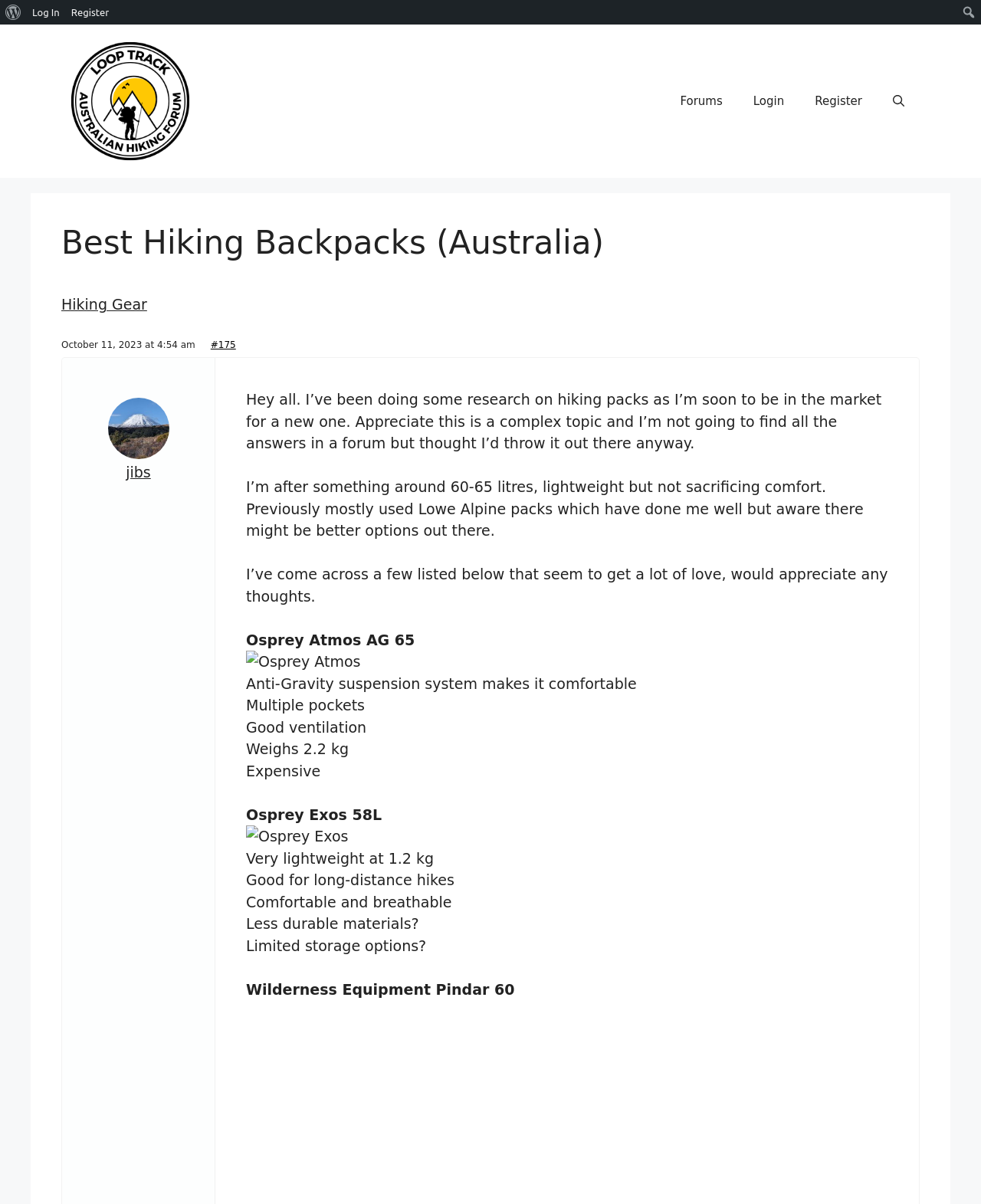What is the desired capacity of the hiking backpack?
Identify the answer in the screenshot and reply with a single word or phrase.

60-65 litres